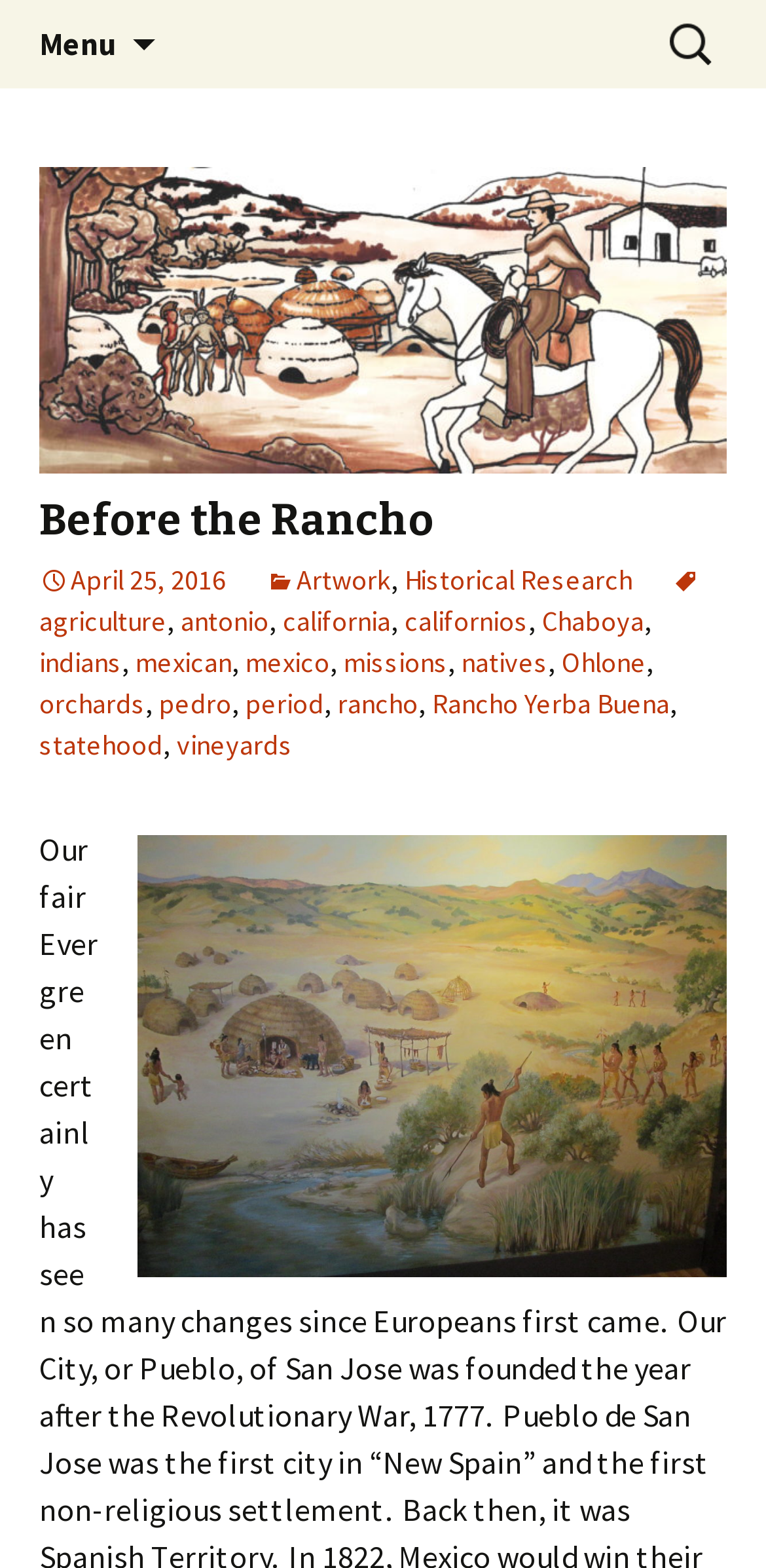Please find the bounding box coordinates of the element that must be clicked to perform the given instruction: "Click the menu button". The coordinates should be four float numbers from 0 to 1, i.e., [left, top, right, bottom].

[0.0, 0.0, 0.203, 0.056]